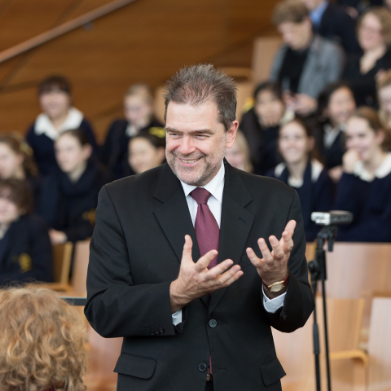What is the context of the event?
Answer the question with detailed information derived from the image.

The context of the event suggests that it is a workshop related to music or conducting, which is supported by the fact that it is hosted by the Hamilton Eisteddfod, an organization that encourages participants to develop their conducting skills.